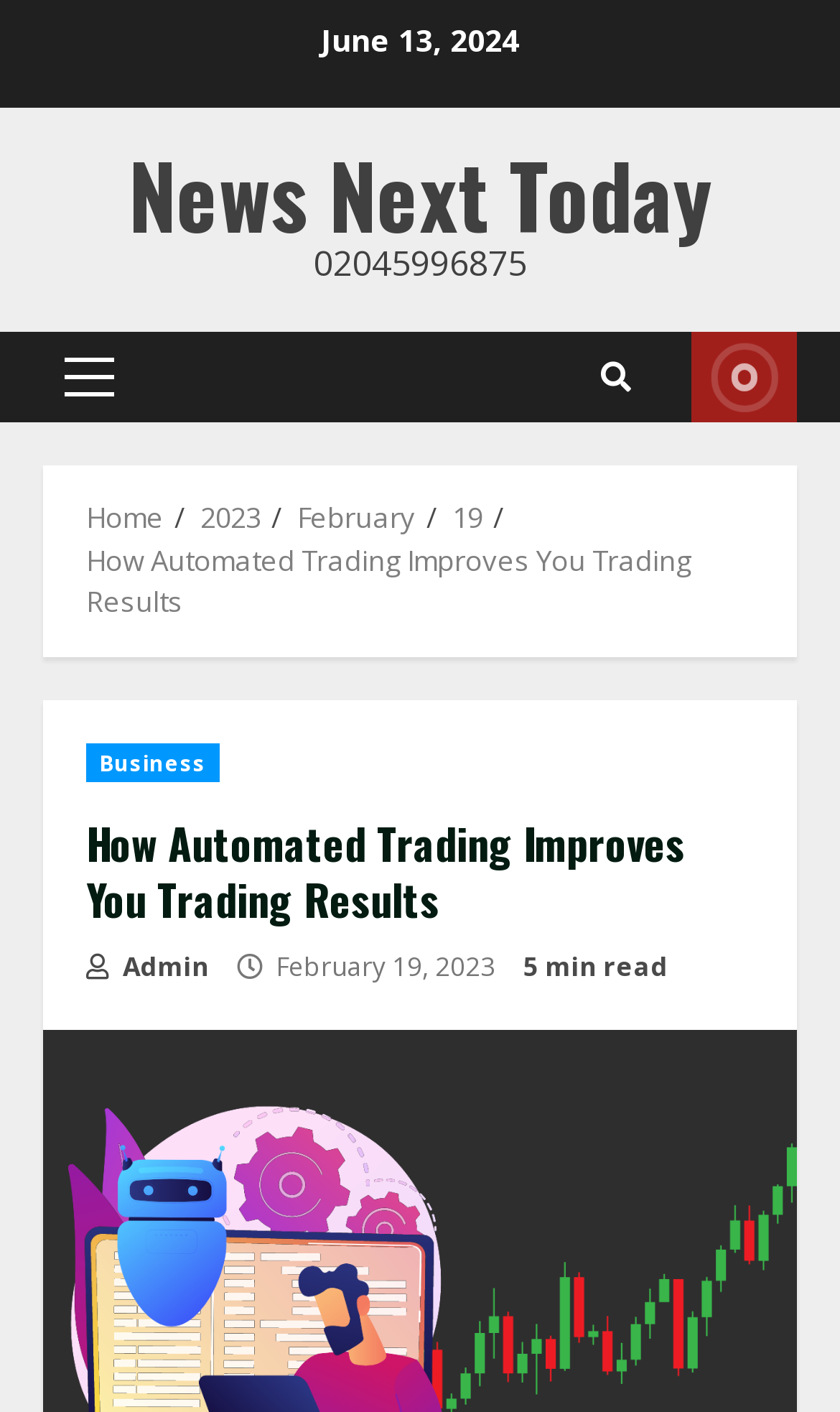Please identify the bounding box coordinates of the clickable region that I should interact with to perform the following instruction: "read business news". The coordinates should be expressed as four float numbers between 0 and 1, i.e., [left, top, right, bottom].

[0.103, 0.526, 0.261, 0.553]